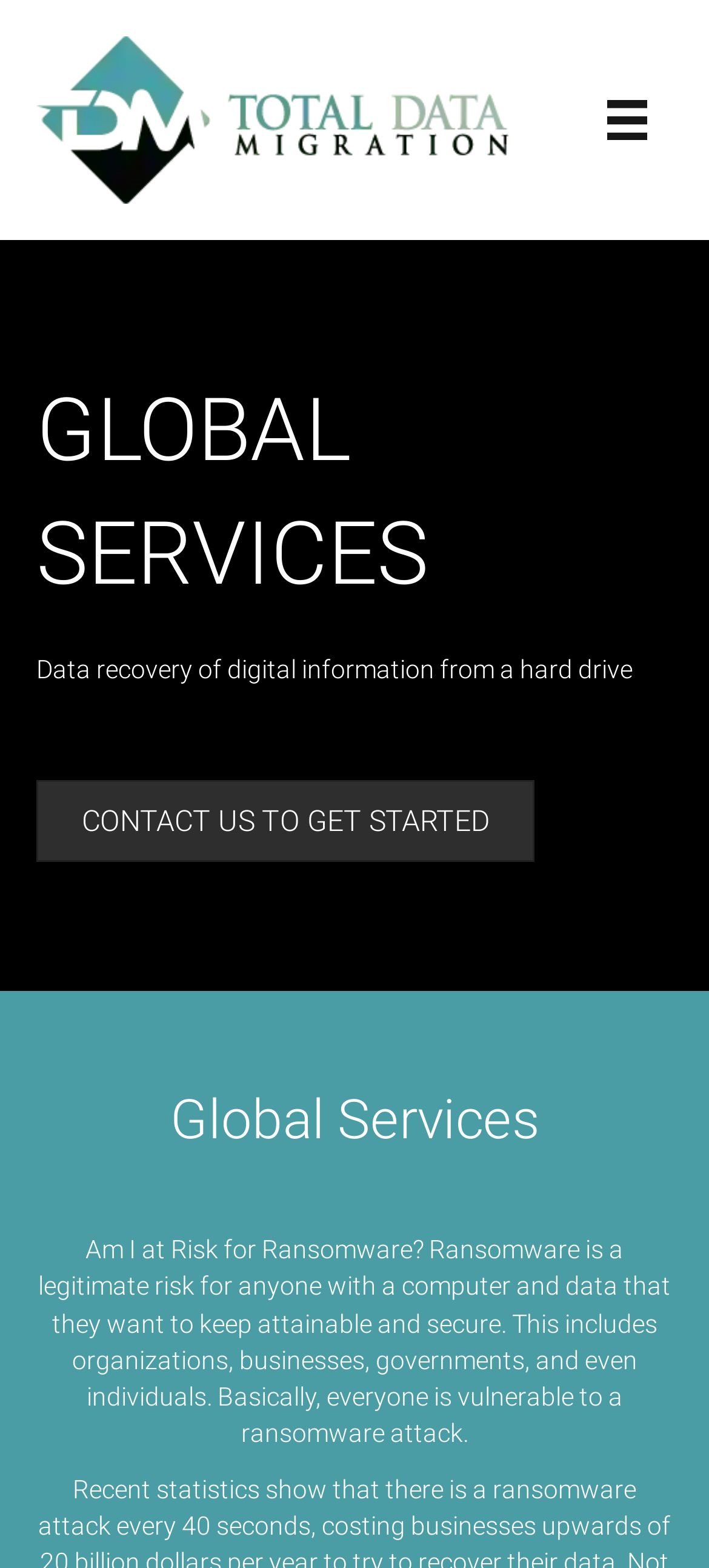Respond concisely with one word or phrase to the following query:
What is the purpose of the 'CONTACT US TO GET STARTED' link?

To initiate a service